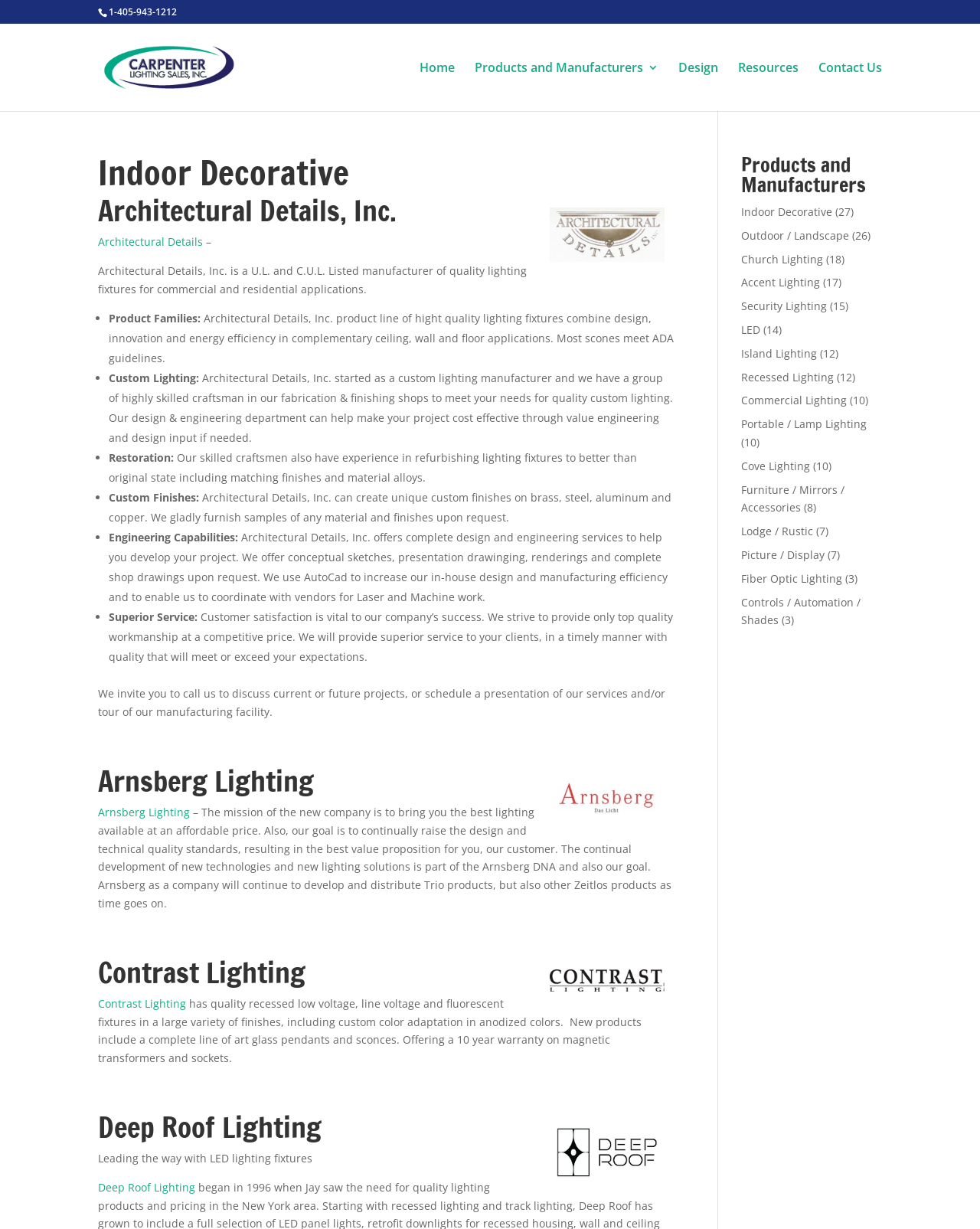Kindly determine the bounding box coordinates for the clickable area to achieve the given instruction: "Visit Carpenter Lighting Sales".

[0.103, 0.048, 0.293, 0.06]